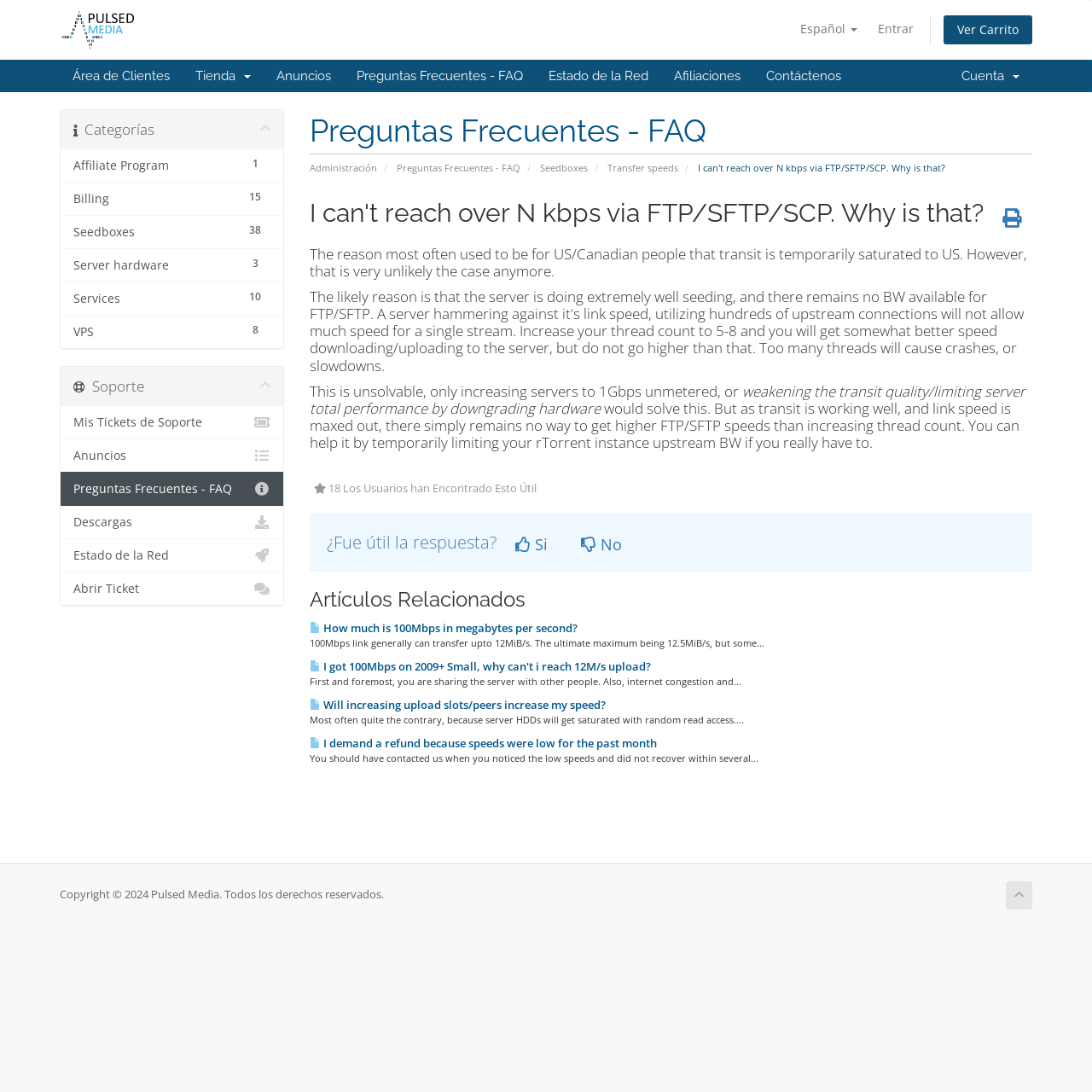Examine the screenshot and answer the question in as much detail as possible: What is the reason for not reaching over N kbps via FTP/SFTP/SCP?

According to the webpage, the reason most often used to be for US/Canadian people that transit is temporarily saturated to US, but that is very unlikely the case anymore. Instead, the reason is related to transit quality, which cannot be solved by increasing servers to 1Gbps unmetered or weakening the transit quality/limiting server total performance by downgrading hardware.